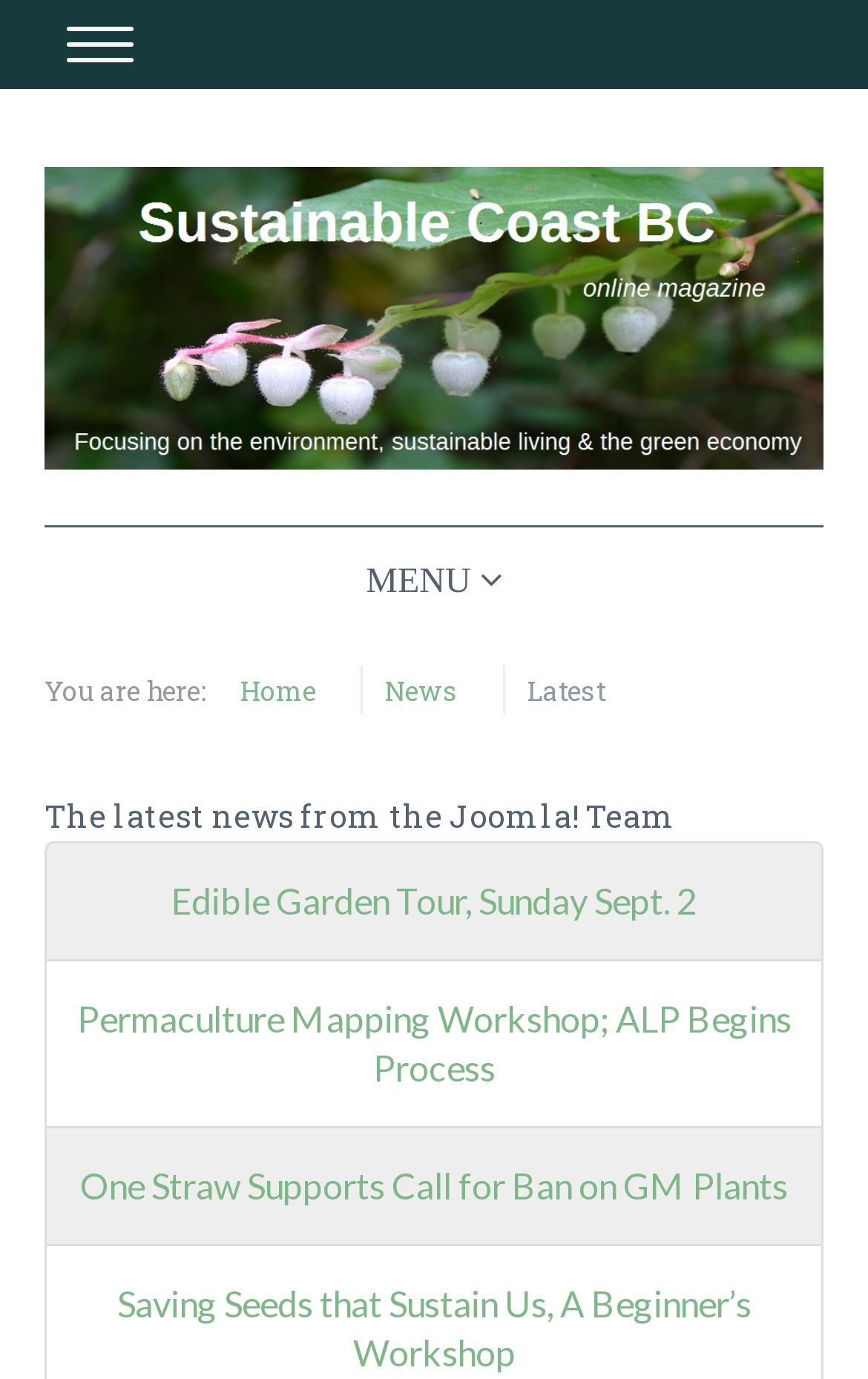Determine the bounding box coordinates of the region to click in order to accomplish the following instruction: "Read about WHO IS SUSTAINABLE COAST?". Provide the coordinates as four float numbers between 0 and 1, specifically [left, top, right, bottom].

[0.121, 0.203, 0.879, 0.269]